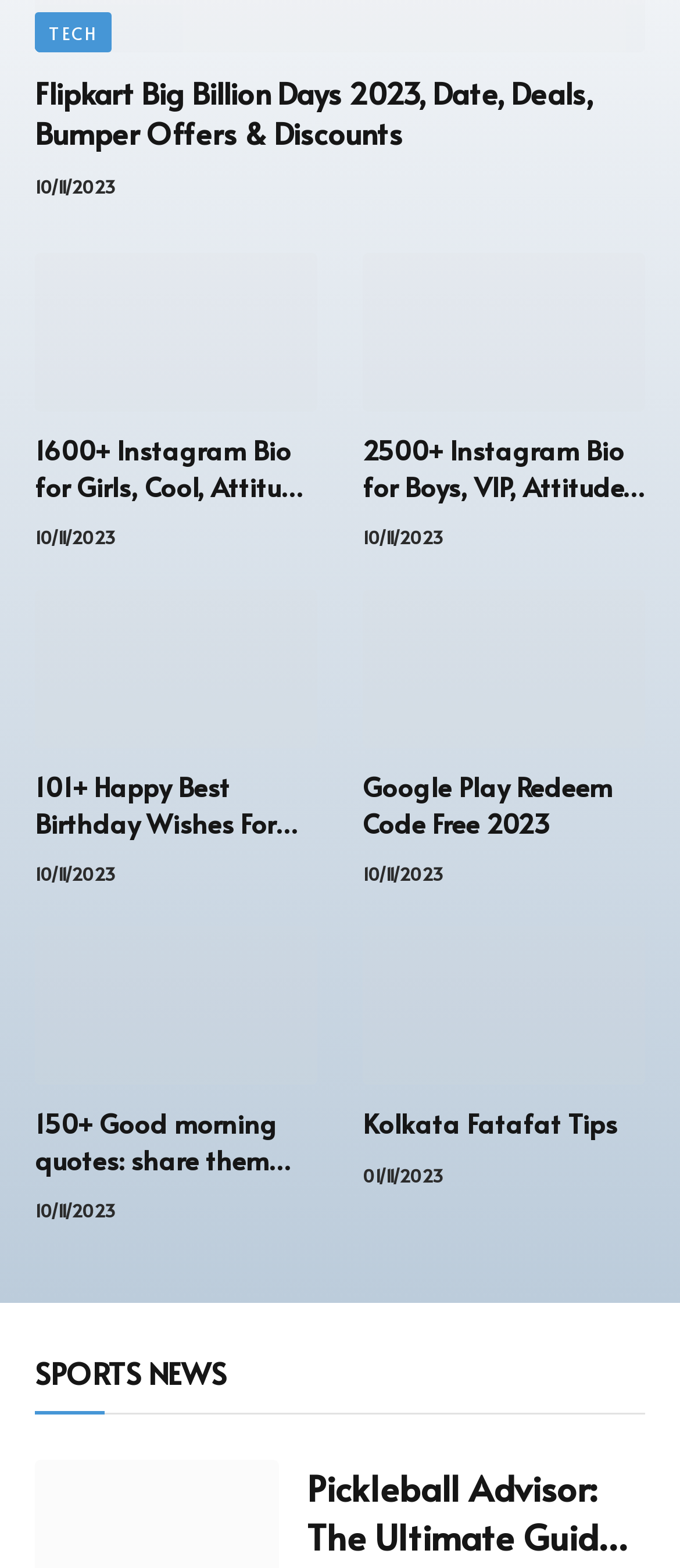Identify the bounding box coordinates of the clickable region necessary to fulfill the following instruction: "Click on 'TECH'". The bounding box coordinates should be four float numbers between 0 and 1, i.e., [left, top, right, bottom].

[0.051, 0.008, 0.164, 0.033]